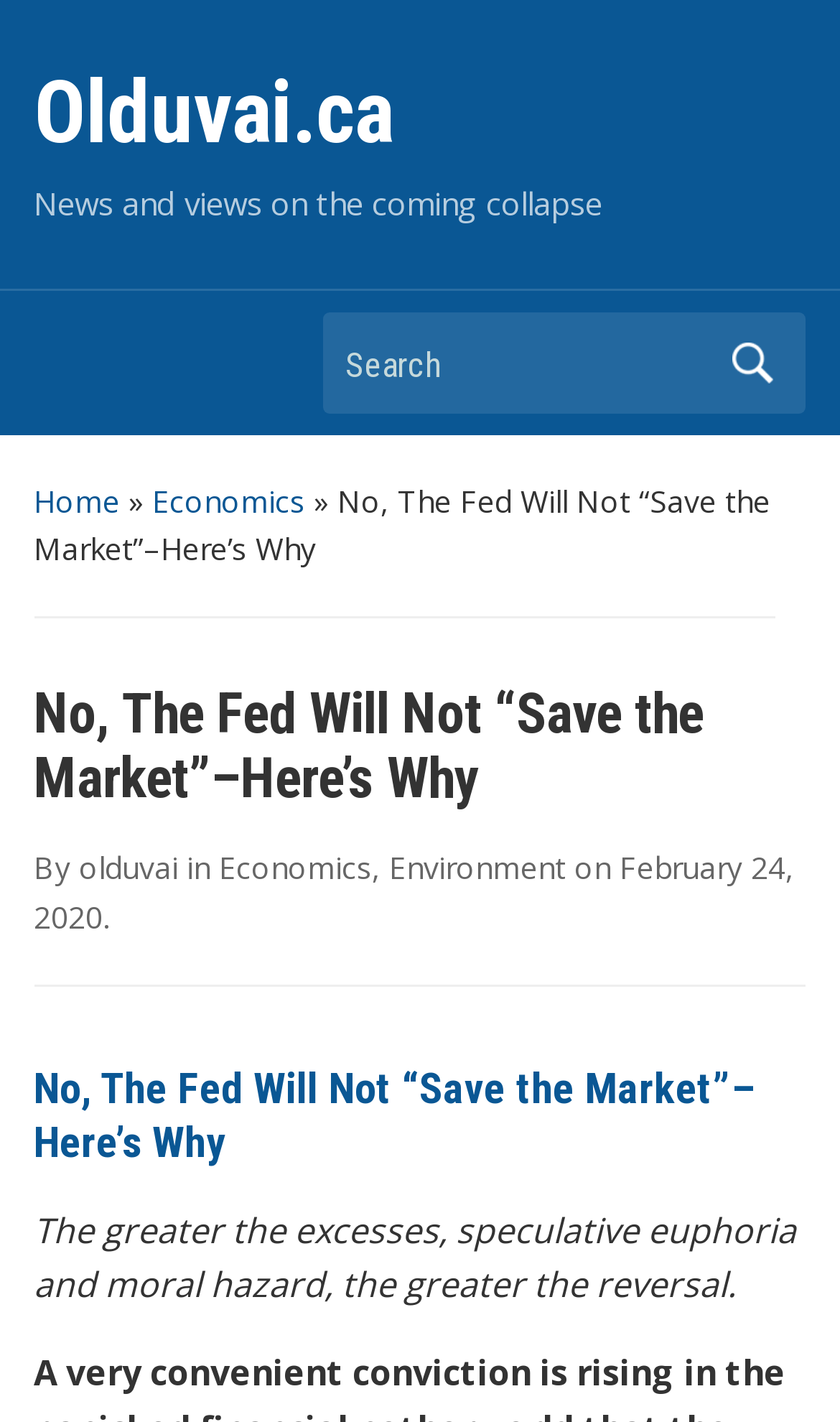Deliver a detailed narrative of the webpage's visual and textual elements.

This webpage is about an article titled "No, The Fed Will Not “Save the Market”–Here’s Why" on the website Olduvai.ca. At the top left of the page, there is a heading with the website's name, "Olduvai.ca", which is also a link. Below it, there is a tagline that reads "News and views on the coming collapse". 

On the top right, there is a search bar with a button and a placeholder text "Search Search". 

The main content of the page is divided into sections. The first section has a heading with the article title, followed by the author's name, "olduvai", and the categories "Economics" and "Environment". The publication date, "February 24, 2020", is also displayed. 

Below the article title, there is a brief summary or introduction that reads "The greater the excesses, speculative euphoria and moral hazard, the greater the reversal." The rest of the article content is not described in the accessibility tree. 

There are also navigation links at the top, including "Home" and "Economics", which are separated by a "»" symbol.